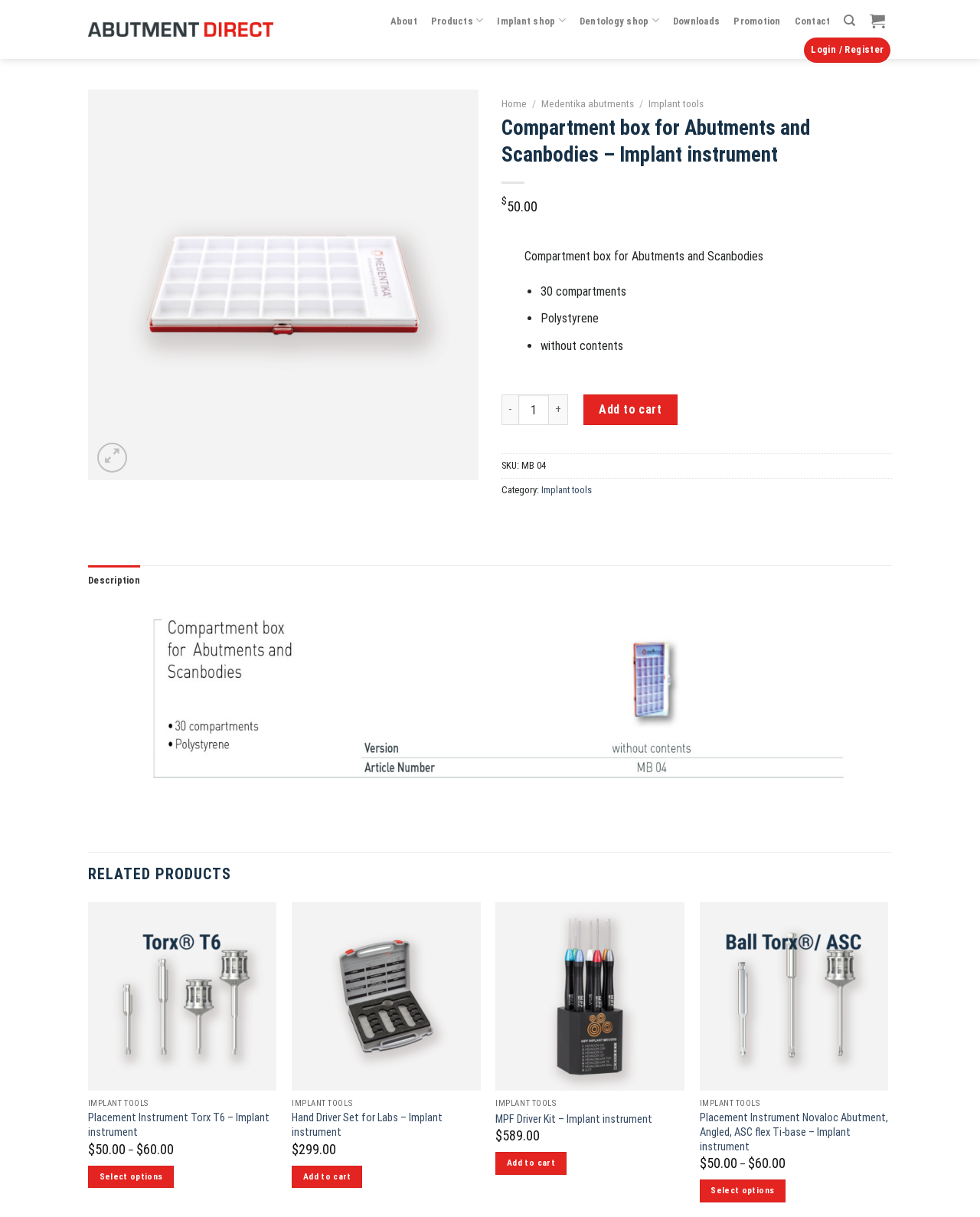Find the bounding box coordinates for the UI element whose description is: "Select options". The coordinates should be four float numbers between 0 and 1, in the format [left, top, right, bottom].

[0.714, 0.969, 0.802, 0.988]